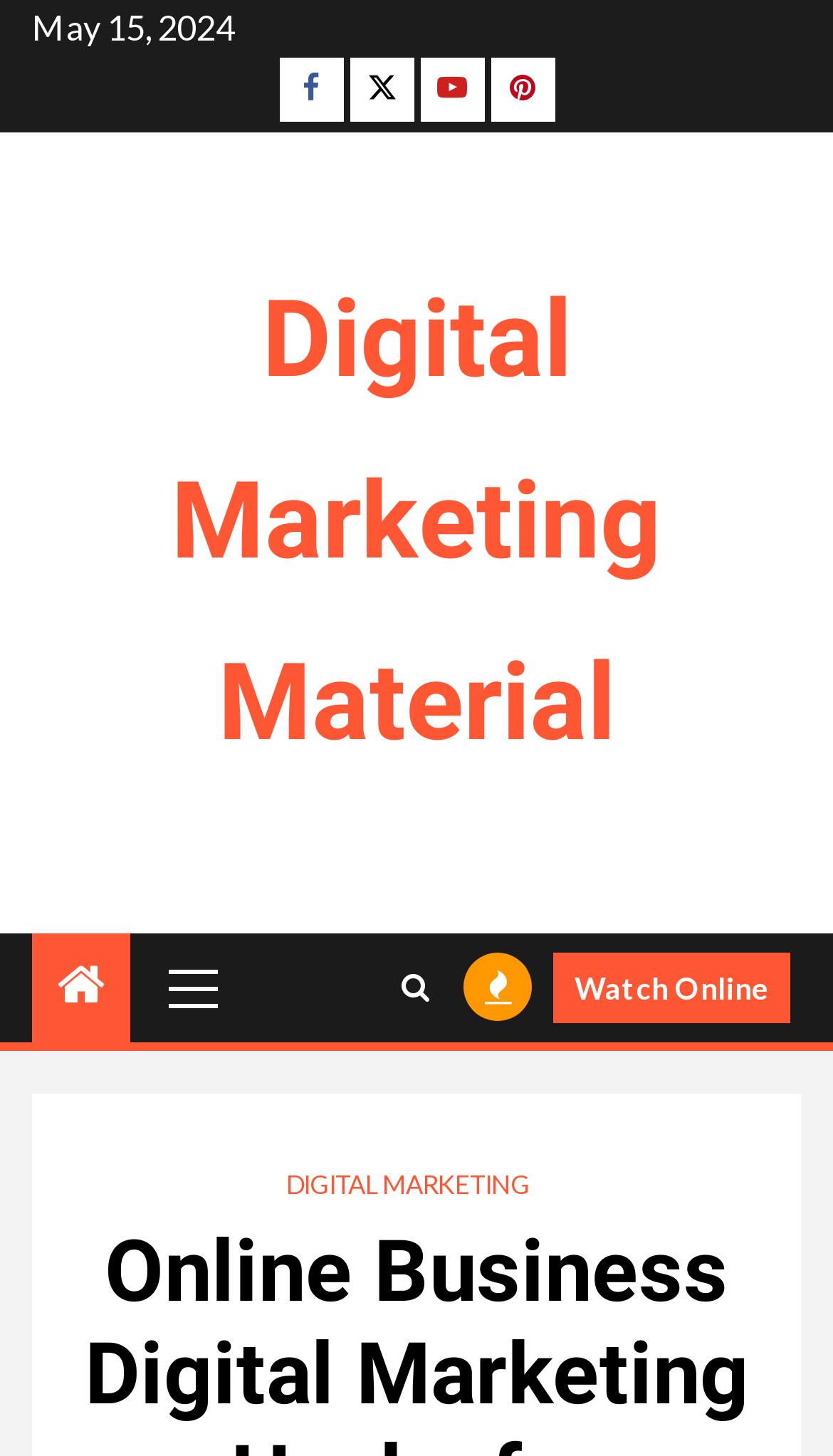From the webpage screenshot, identify the region described by Youtube. Provide the bounding box coordinates as (top-left x, top-left y, bottom-right x, bottom-right y), with each value being a floating point number between 0 and 1.

[0.504, 0.04, 0.581, 0.084]